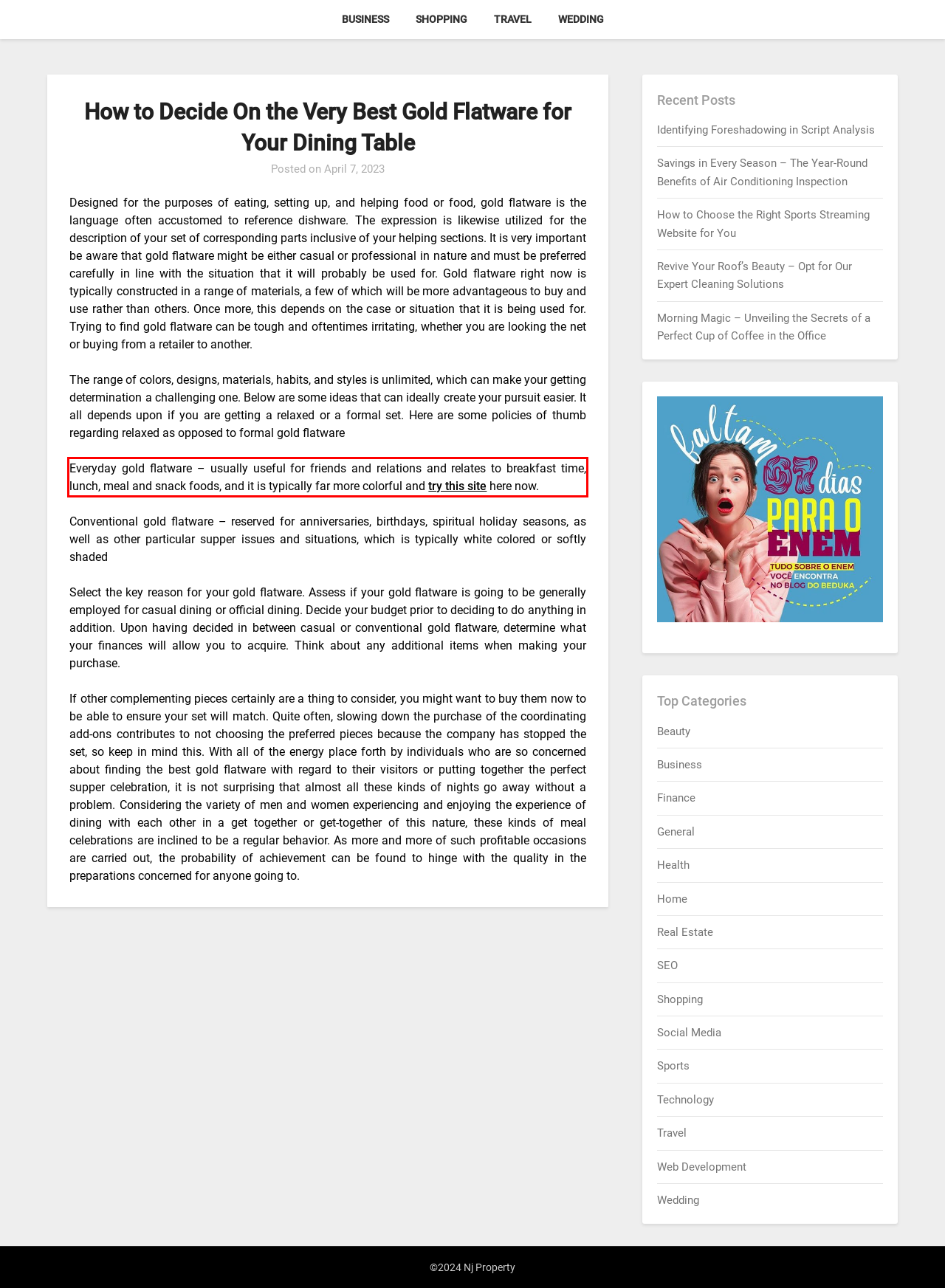Given a webpage screenshot, identify the text inside the red bounding box using OCR and extract it.

Everyday gold flatware – usually useful for friends and relations and relates to breakfast time, lunch, meal and snack foods, and it is typically far more colorful and try this site here now.